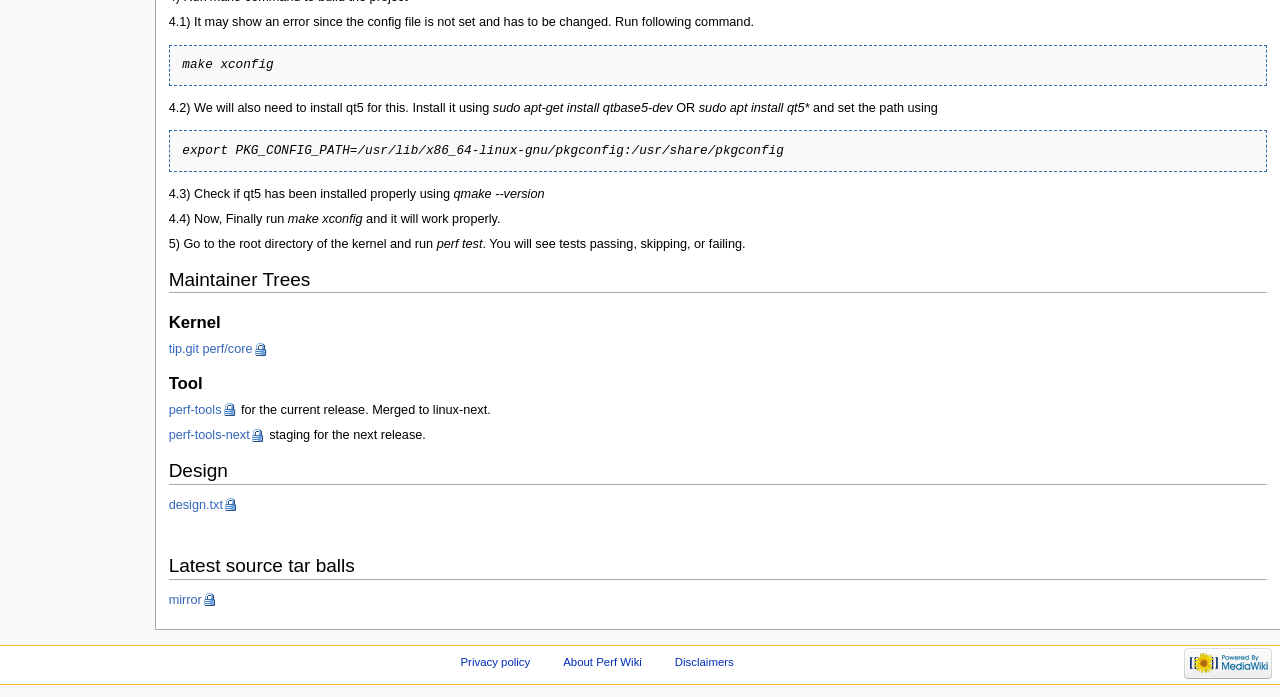Identify the bounding box for the described UI element: "tip.git perf/core".

[0.132, 0.491, 0.21, 0.511]